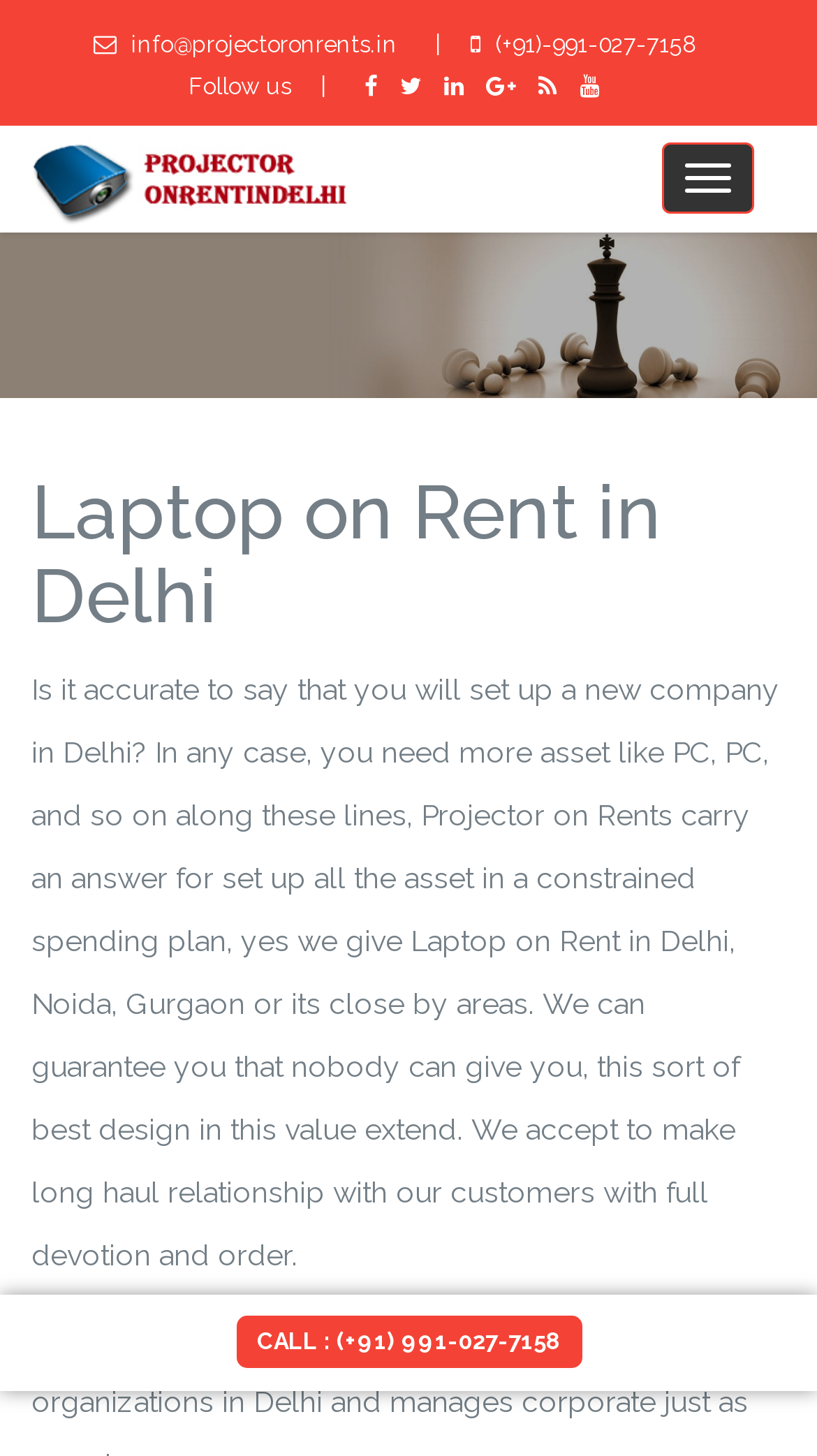Using the details in the image, give a detailed response to the question below:
What is the phone number?

I found the phone number by looking at the top section of the webpage, where I saw a link with the text '(+91)-991-027-7158'. This suggests that this is the phone number to call for inquiries or support.